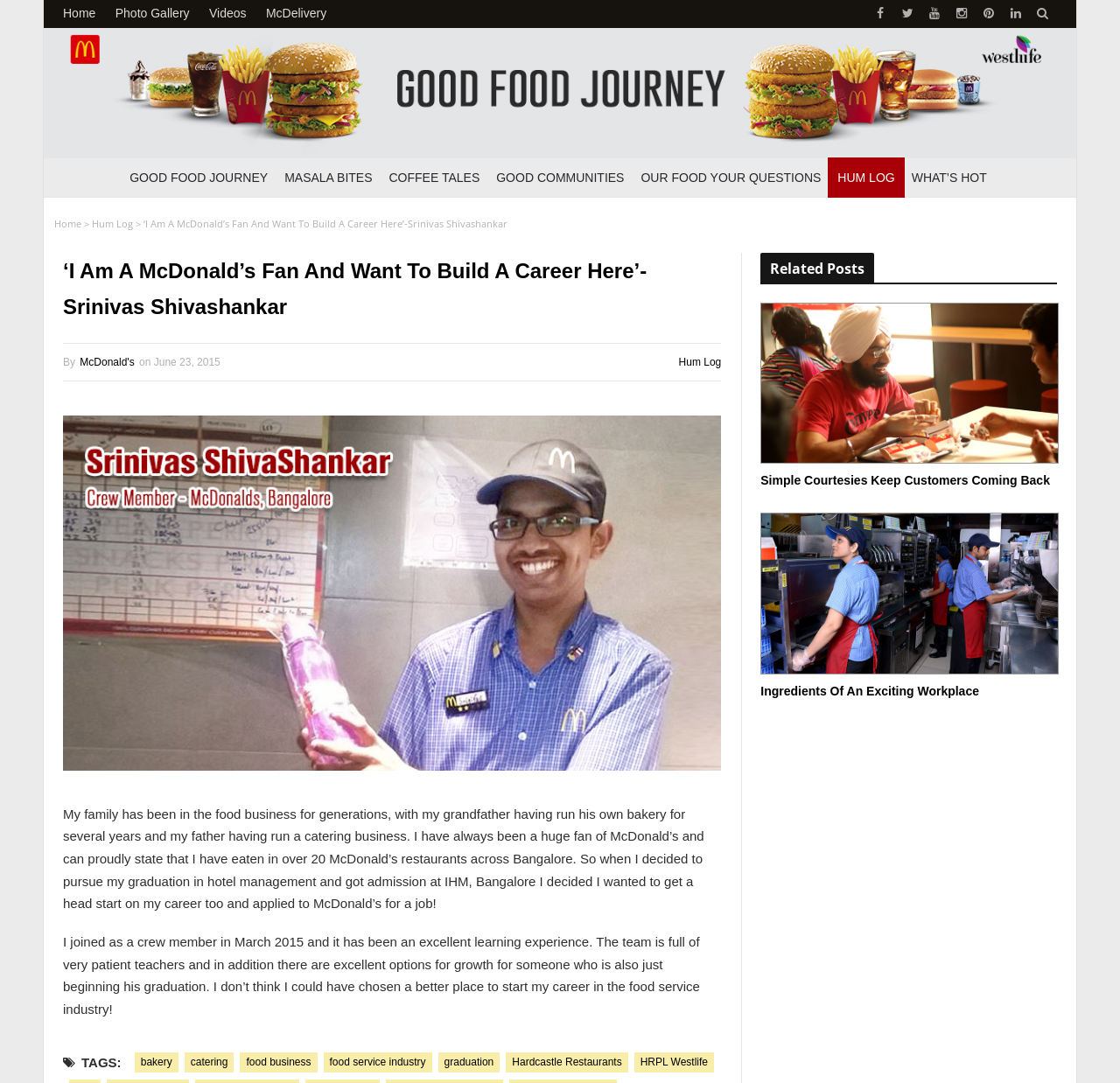Could you find the bounding box coordinates of the clickable area to complete this instruction: "Visit McDonald's India blog homepage"?

[0.056, 0.026, 0.944, 0.145]